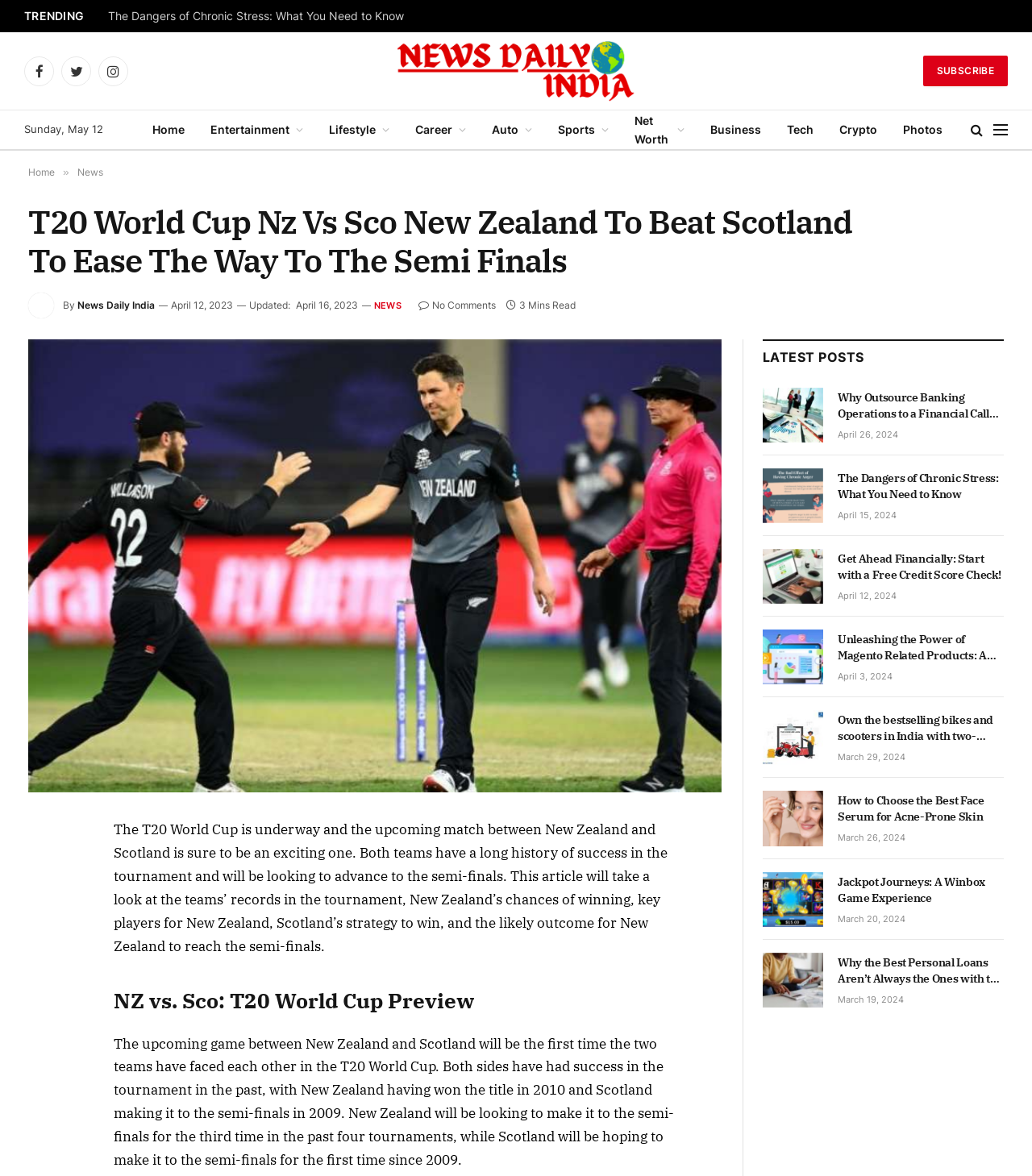Please identify the bounding box coordinates of the element's region that needs to be clicked to fulfill the following instruction: "Click on the 'Home' link". The bounding box coordinates should consist of four float numbers between 0 and 1, i.e., [left, top, right, bottom].

[0.135, 0.094, 0.191, 0.127]